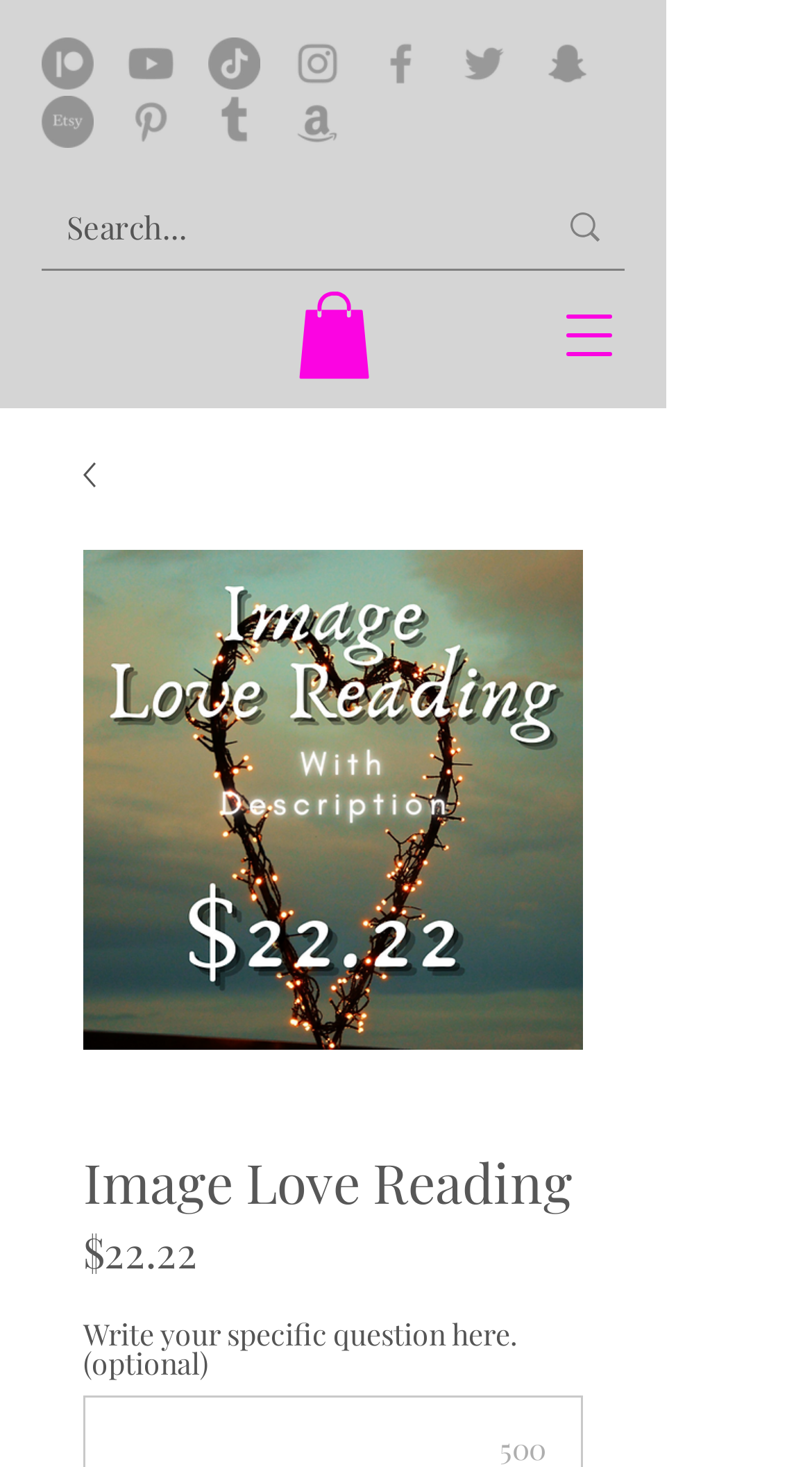Given the element description, predict the bounding box coordinates in the format (top-left x, top-left y, bottom-right x, bottom-right y), using floating point numbers between 0 and 1: aria-label="Search..." name="q" placeholder="Search..."

[0.082, 0.126, 0.605, 0.183]